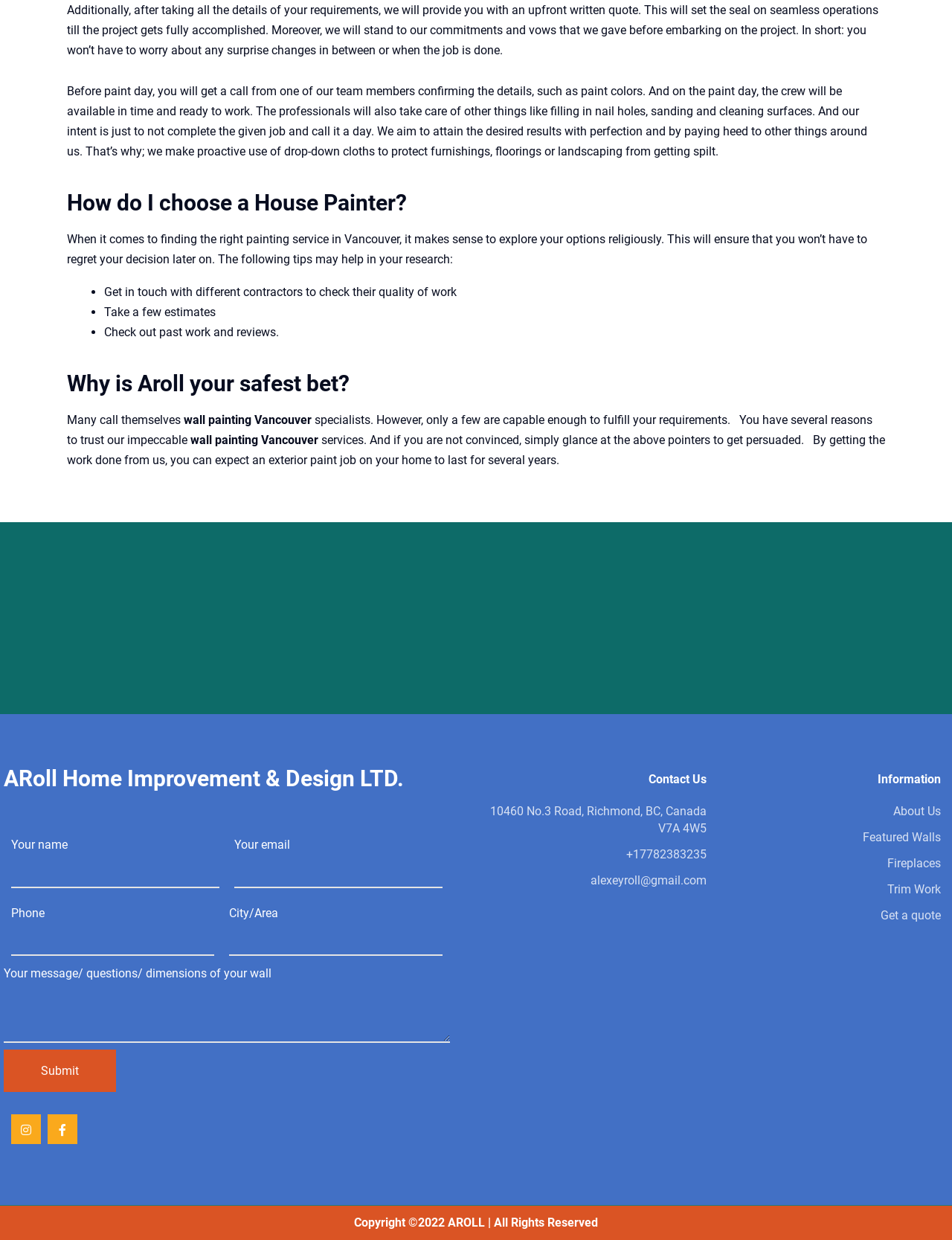Respond with a single word or short phrase to the following question: 
What types of services does Aroll offer?

Exterior paint jobs, trim work, fireplaces